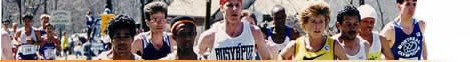Give a thorough explanation of the image.

The image captures a dynamic scene from a marathon event, prominently featuring a group of determined runners racing along a city street. Among them, various athletes showcase their competitive spirit, wearing singlets representative of different teams. The backdrop hints at a vibrant atmosphere, possibly during the Boston Marathon, as indicated by the context surrounding Uta Pippig, a notable figure in distance running who is associated with this race. The runners’ expressions convey a mix of focus and energy, reflecting the challenges and camaraderie typical of such events. Overall, the image celebrates the excitement and determination of marathon running, encapsulating a moment of athletic achievement amidst an enthusiastic crowd.